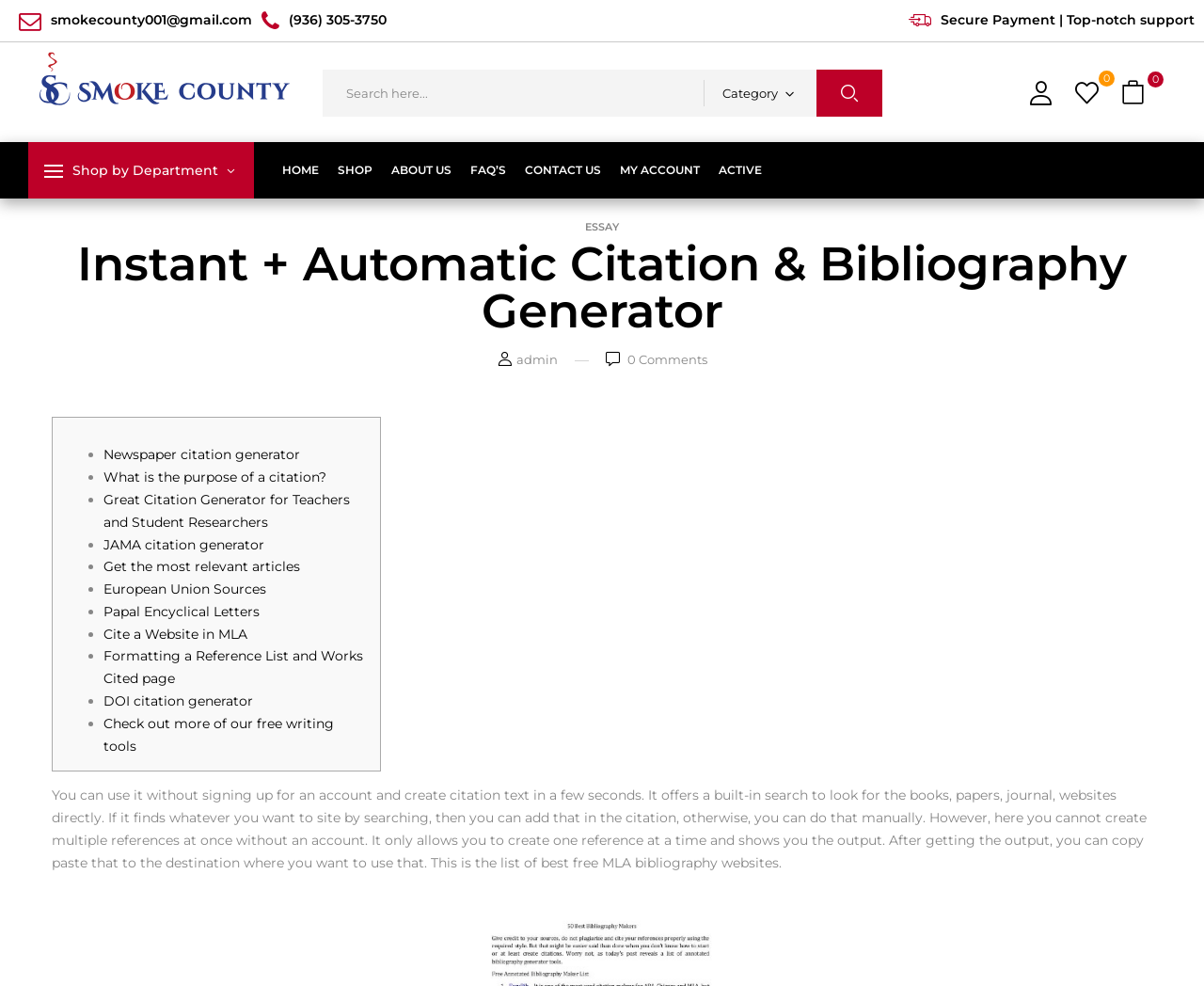Please locate the bounding box coordinates of the element that should be clicked to achieve the given instruction: "View related products".

None